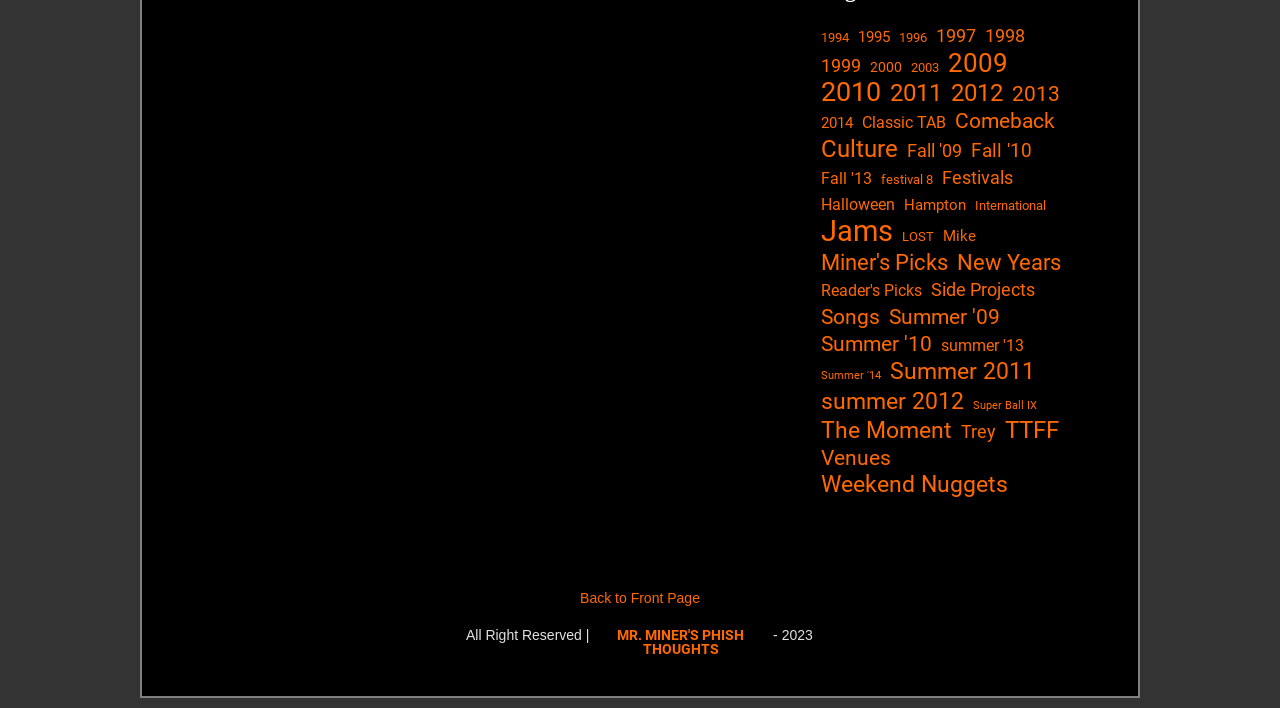Extract the bounding box coordinates of the UI element described: "MR. MINER'S PHISH THOUGHTS". Provide the coordinates in the format [left, top, right, bottom] with values ranging from 0 to 1.

[0.482, 0.885, 0.581, 0.927]